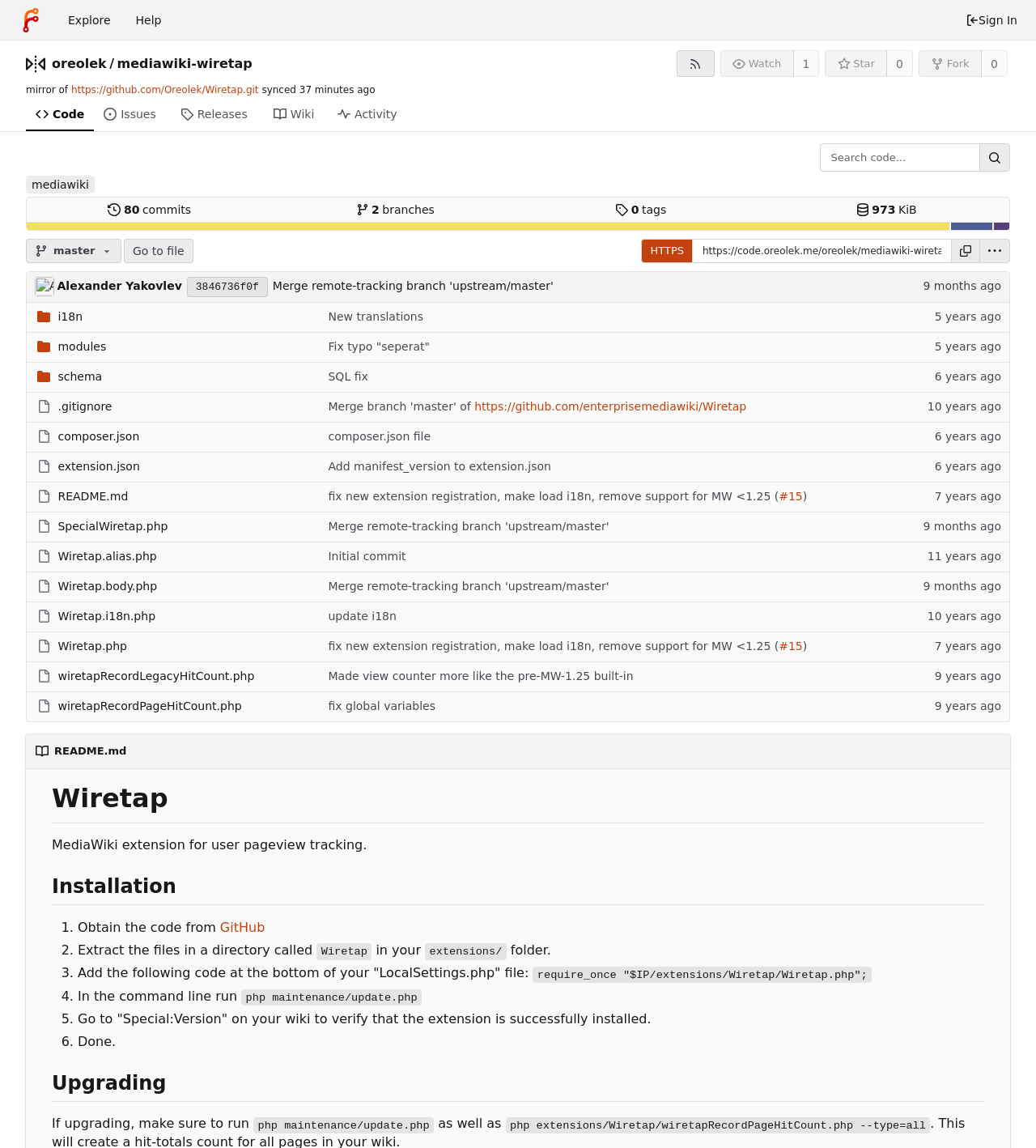Answer the question using only one word or a concise phrase: What is the date of the last commit?

May 12, 2024, 10:58 AM UTC